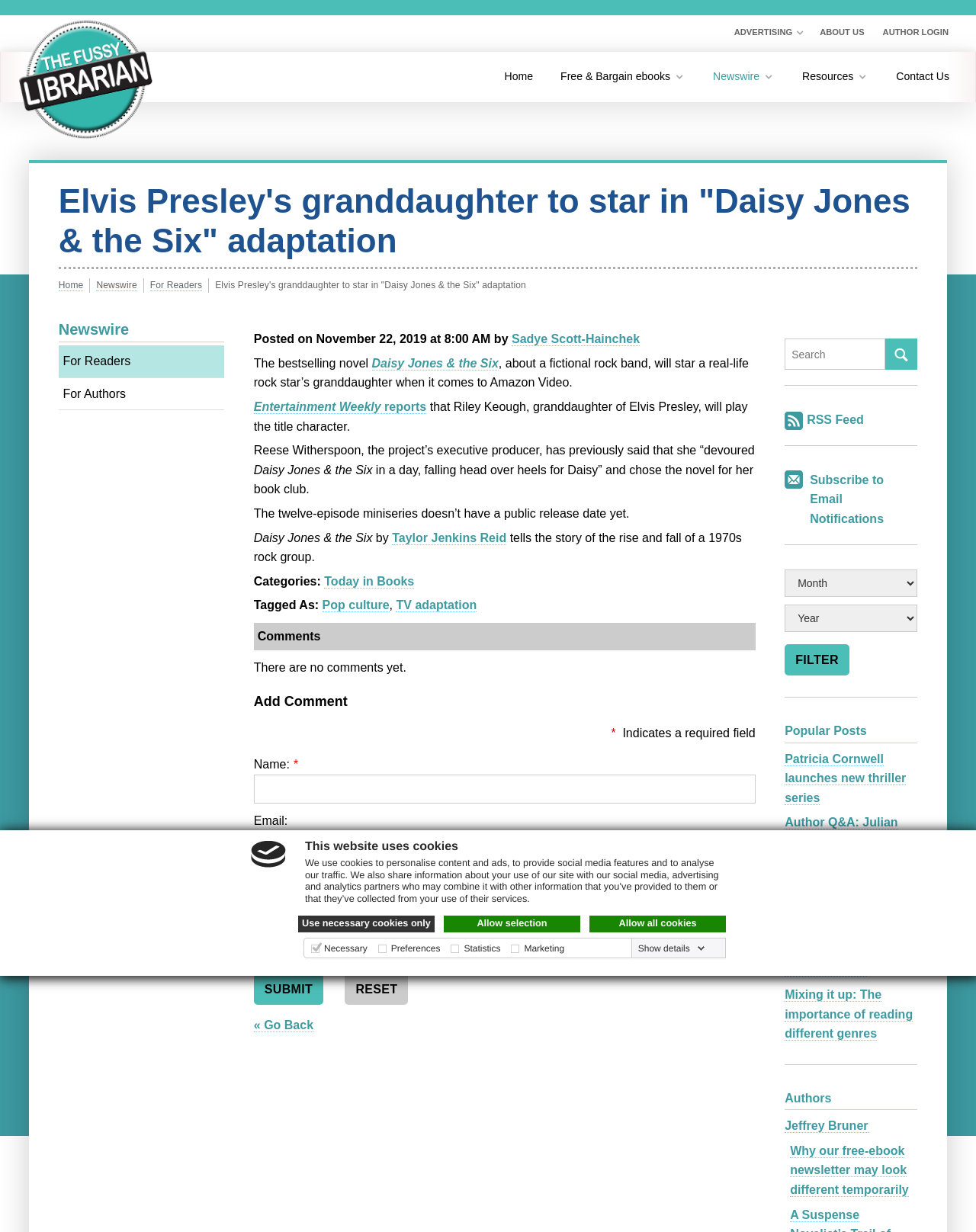Find the bounding box of the web element that fits this description: "Daisy Jones & the Six".

[0.381, 0.289, 0.511, 0.301]